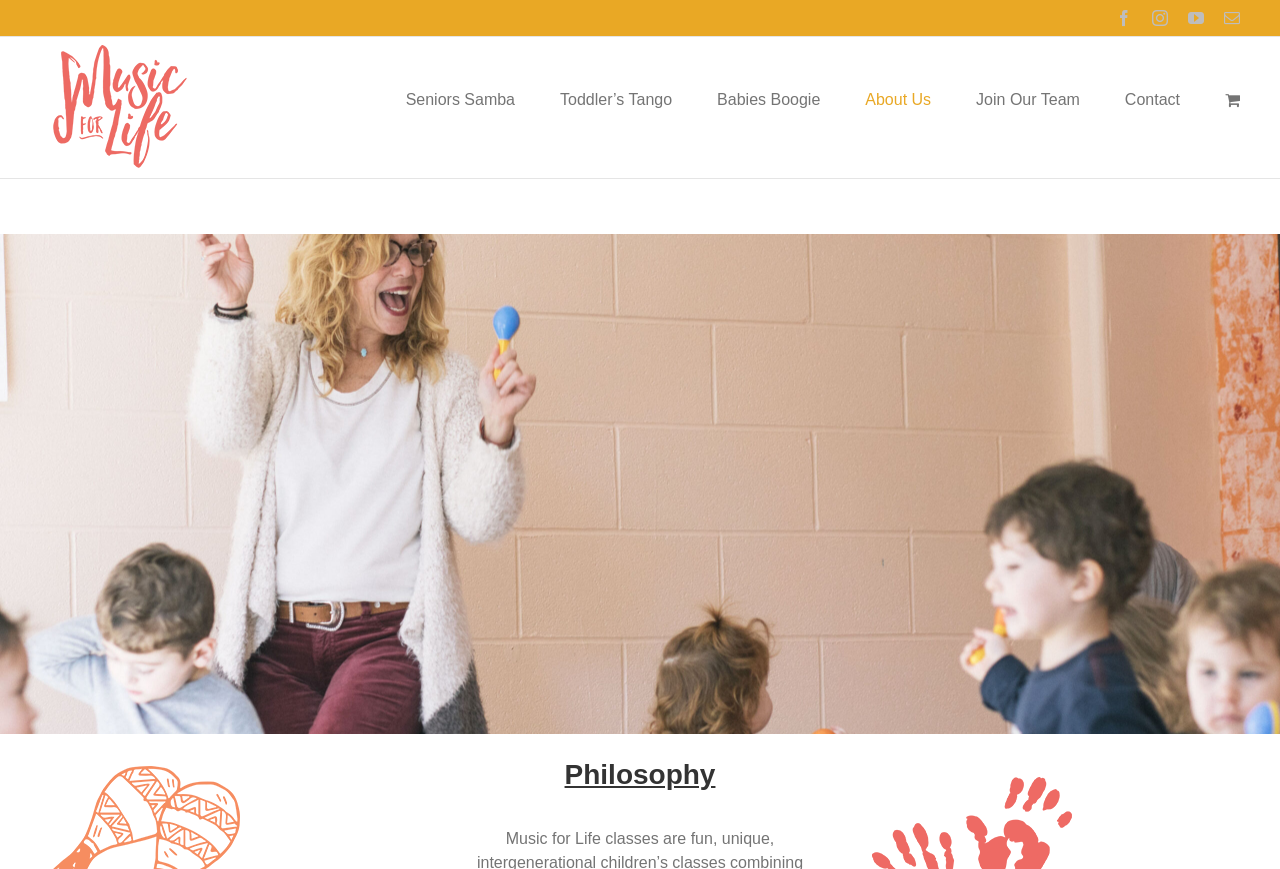Could you locate the bounding box coordinates for the section that should be clicked to accomplish this task: "Learn about Philosophy".

[0.356, 0.868, 0.644, 0.916]